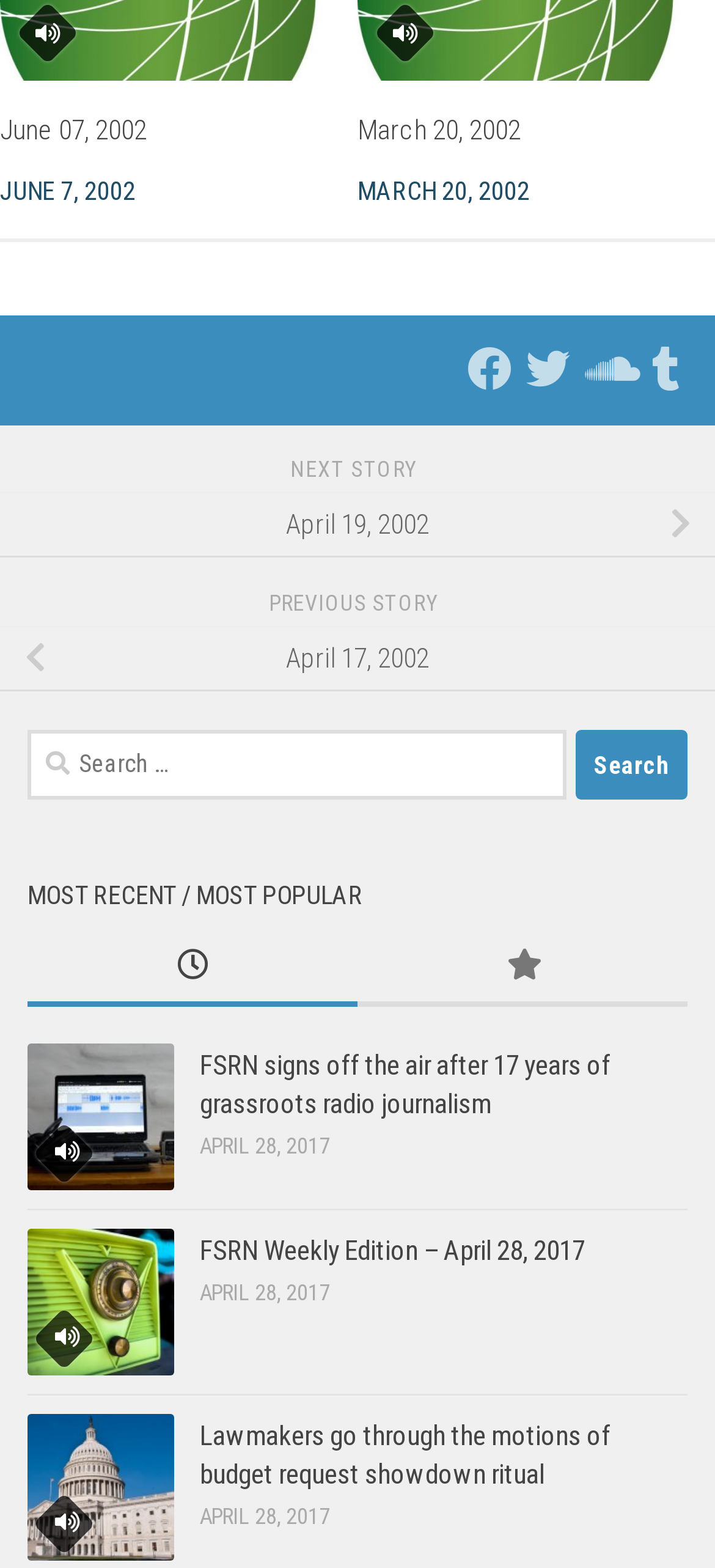How many social media links are there?
Answer the question with a detailed explanation, including all necessary information.

I counted the number of social media links by looking at the links with text 'Follow us on Facebook', 'Follow us on Twitter', 'Follow us on Soundcloud', and 'Follow us on Tumblr'. There are four of them.